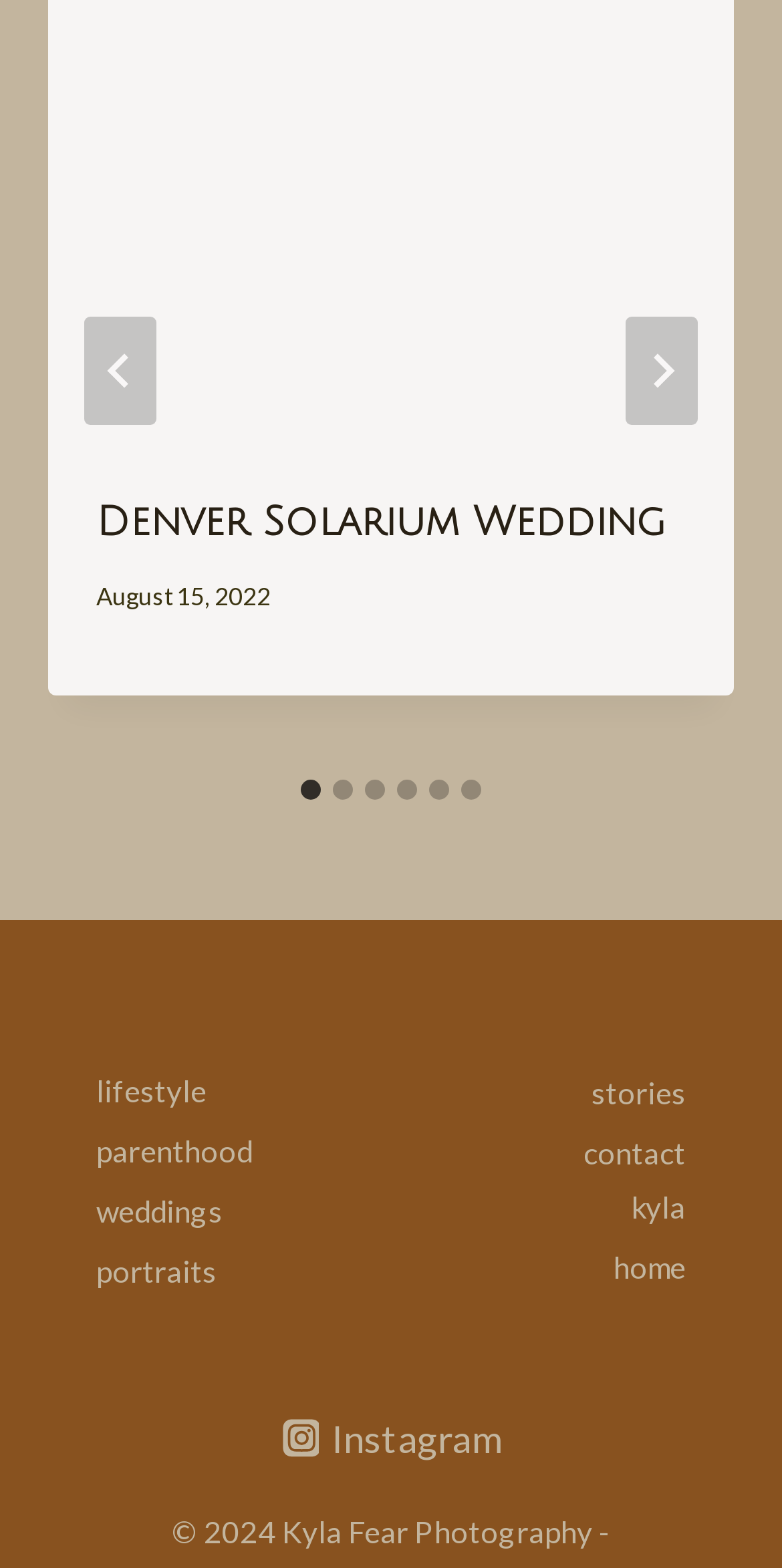Please locate the clickable area by providing the bounding box coordinates to follow this instruction: "Go to the contact page".

[0.688, 0.716, 0.877, 0.789]